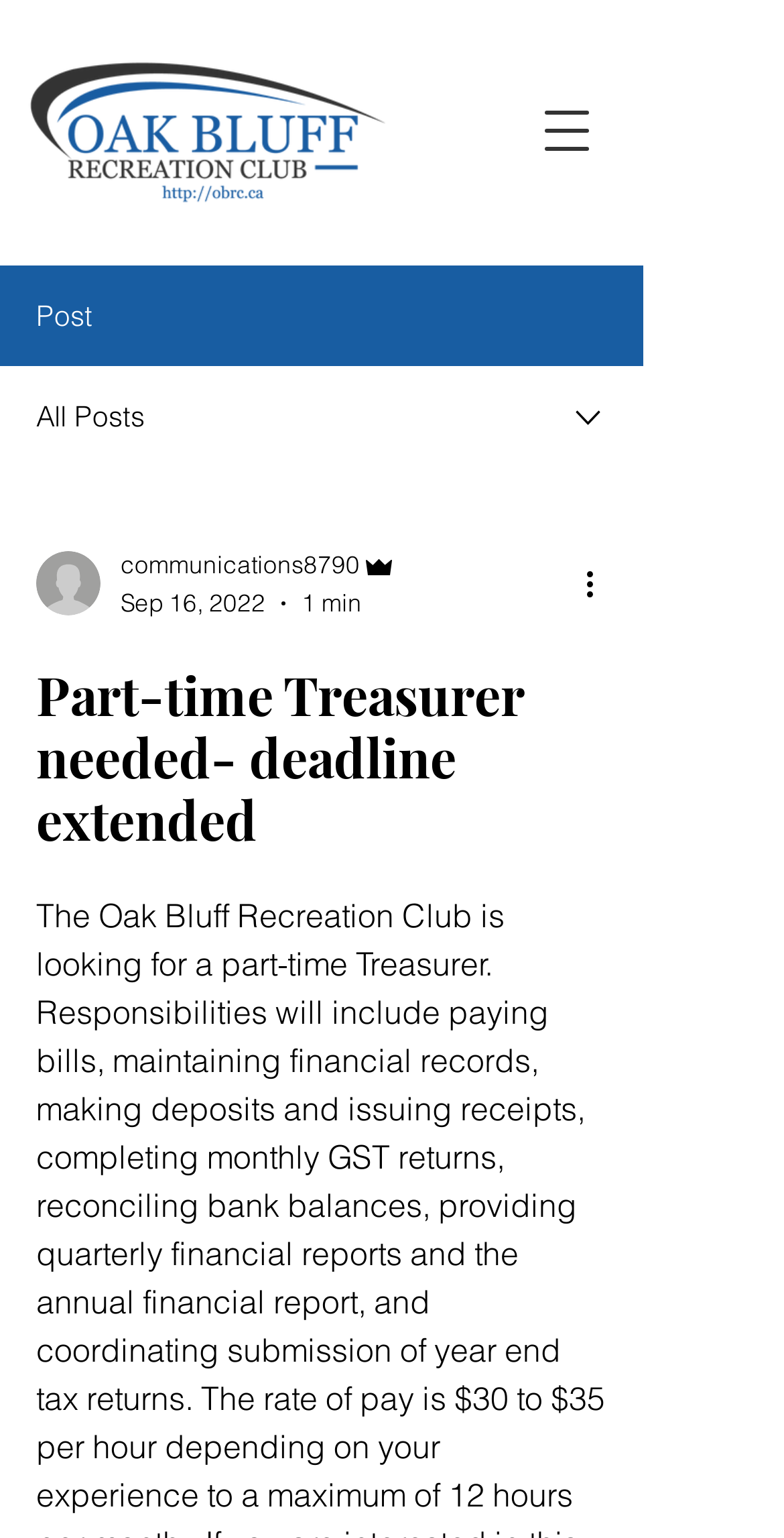Based on the element description communications8790, identify the bounding box coordinates for the UI element. The coordinates should be in the format (top-left x, top-left y, bottom-right x, bottom-right y) and within the 0 to 1 range.

[0.154, 0.355, 0.508, 0.38]